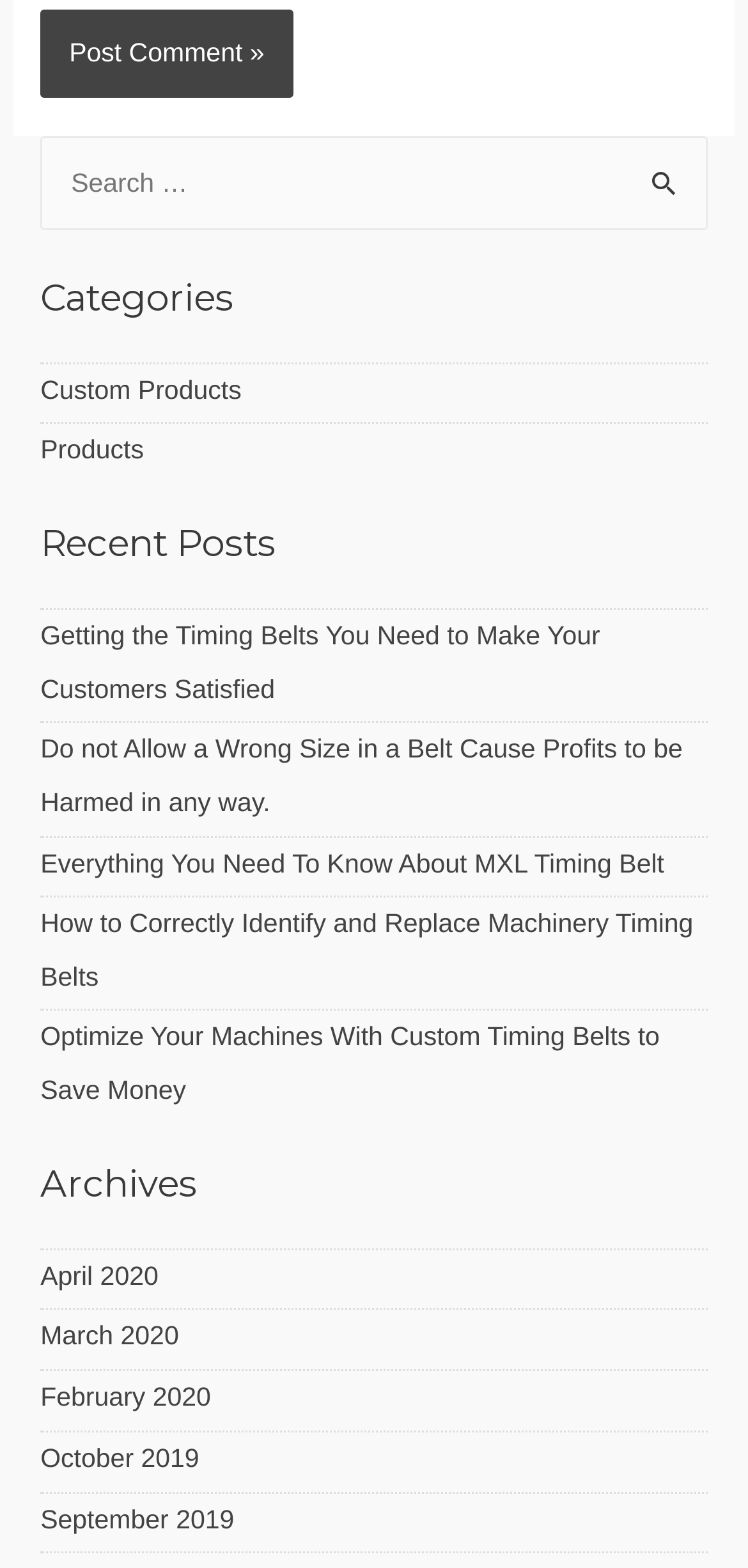Identify the bounding box coordinates for the region of the element that should be clicked to carry out the instruction: "Explore RINCEL products". The bounding box coordinates should be four float numbers between 0 and 1, i.e., [left, top, right, bottom].

None